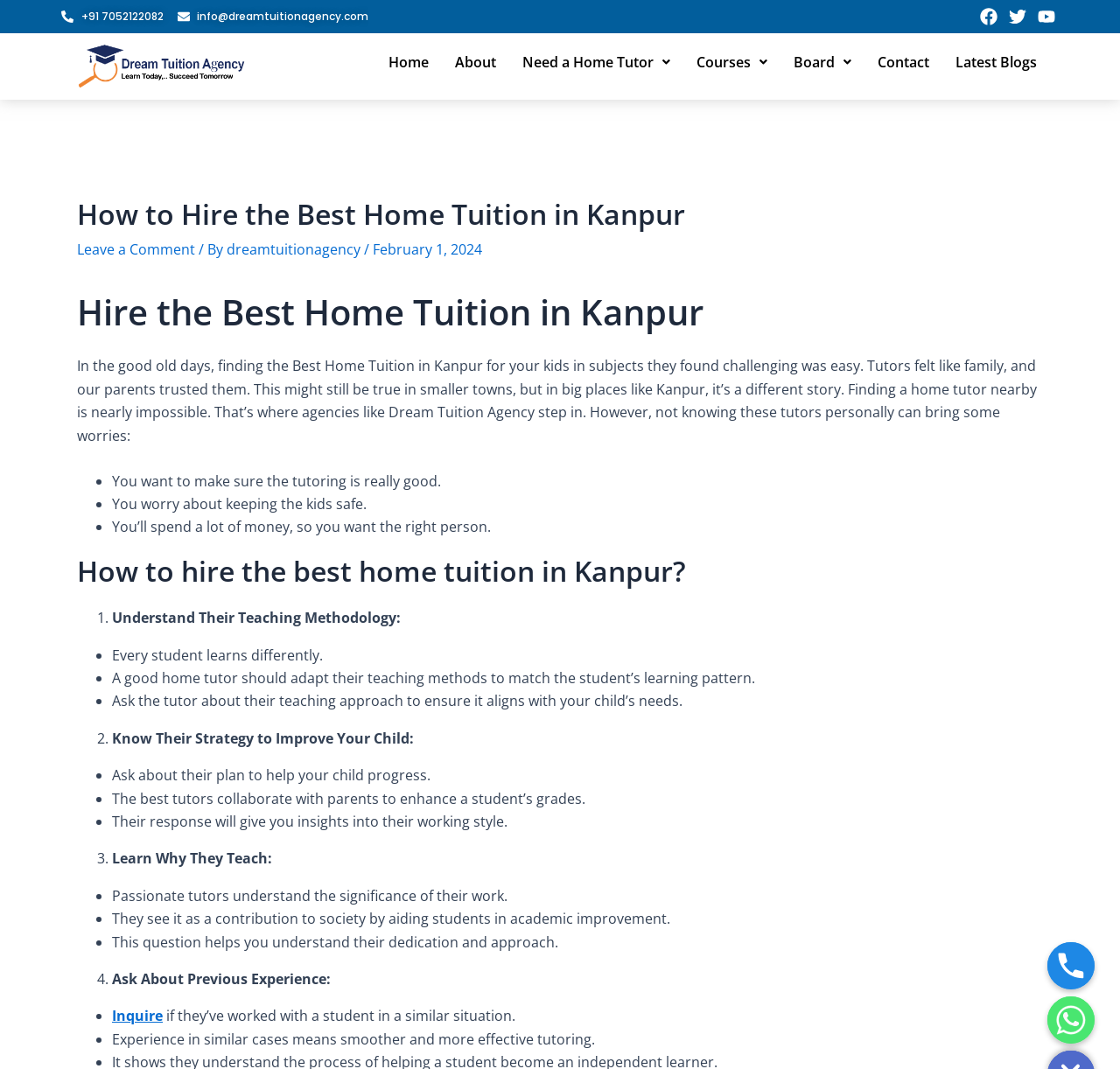Reply to the question with a single word or phrase:
How many steps are mentioned to hire the best home tuition in Kanpur?

4